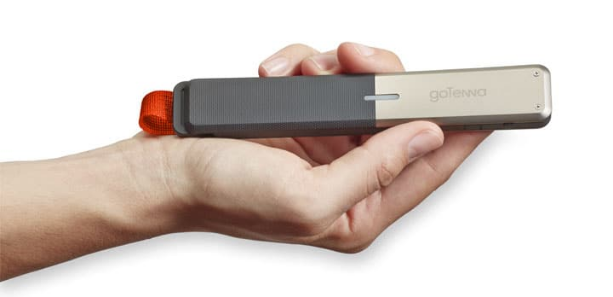Provide a short answer using a single word or phrase for the following question: 
In what type of situations is the GoTenna device particularly useful?

Uncertain environments